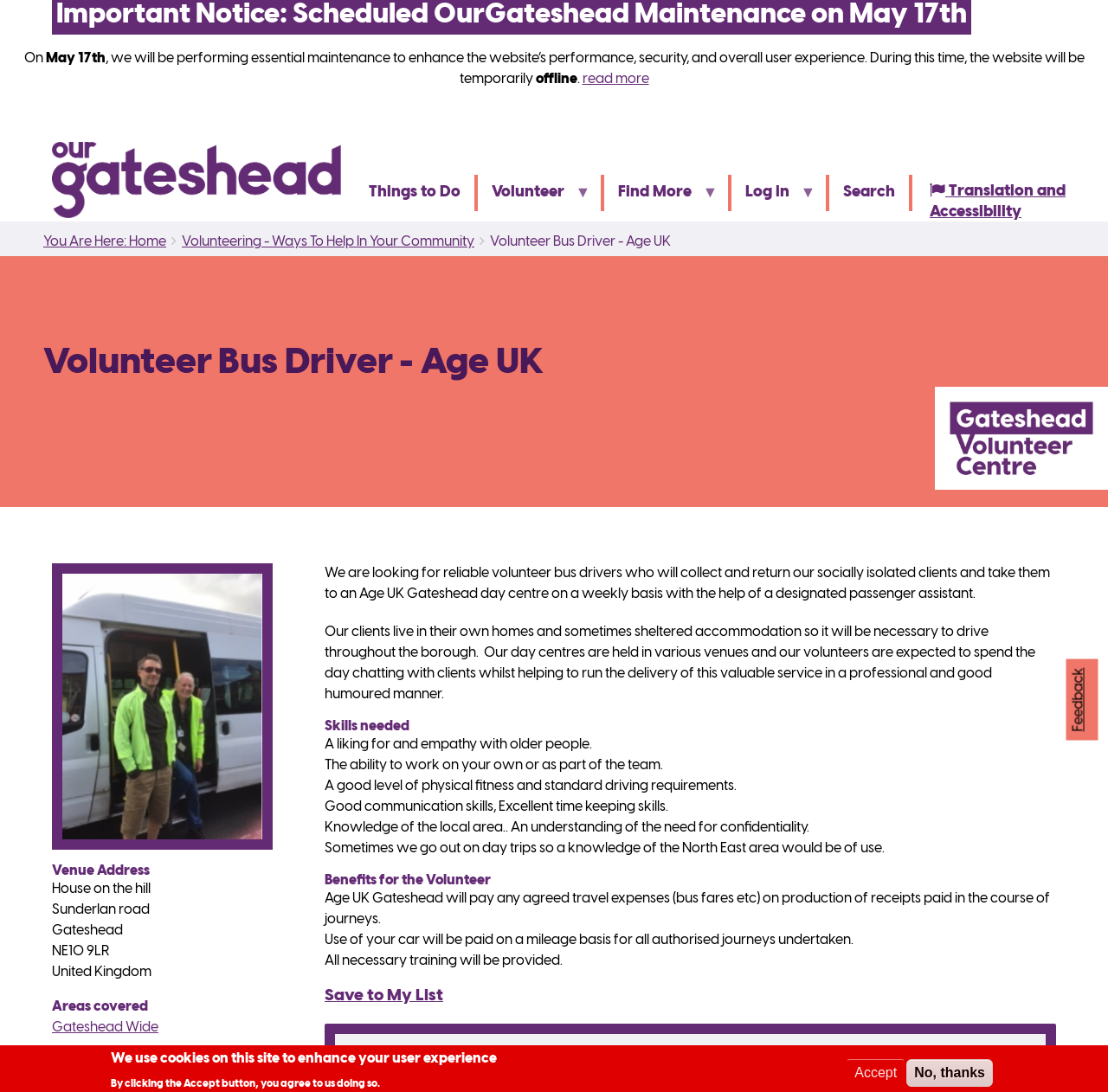What is the location of the day centre?
Please respond to the question with a detailed and informative answer.

The location of the day centre is mentioned as 'House on the hill' on Sunderland road, Gateshead, NE10 9LR, United Kingdom.